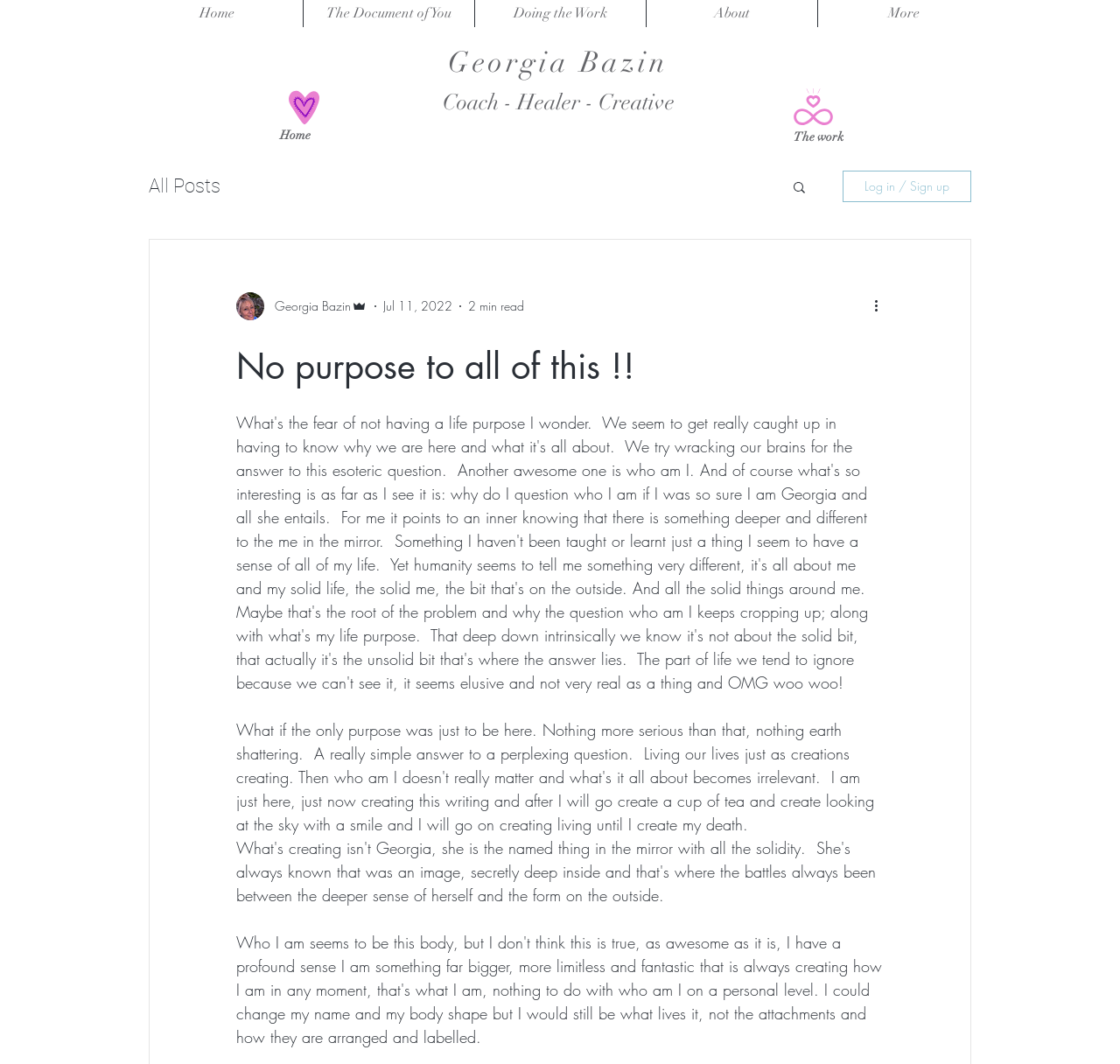Can you determine the bounding box coordinates of the area that needs to be clicked to fulfill the following instruction: "log in or sign up"?

[0.752, 0.16, 0.867, 0.19]